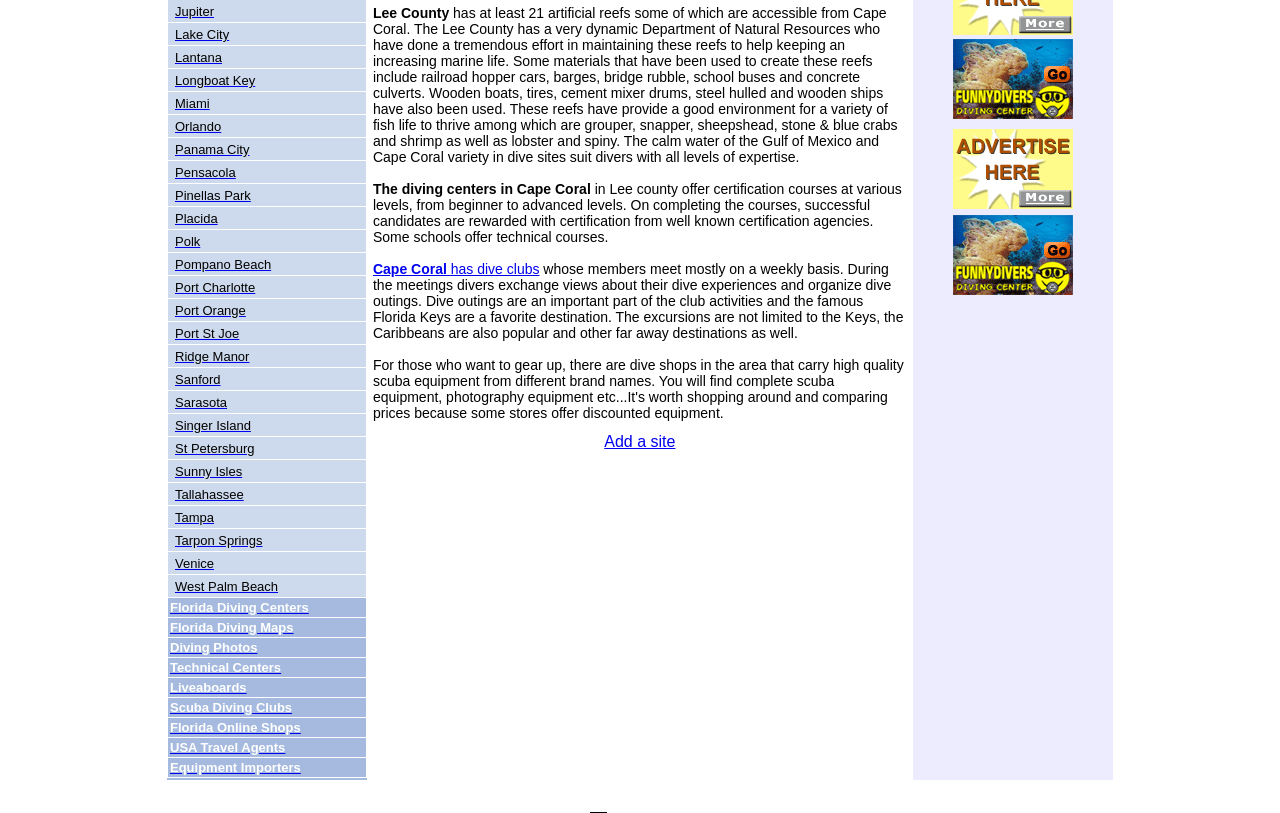Identify the bounding box of the HTML element described here: "Florida Diving Centers". Provide the coordinates as four float numbers between 0 and 1: [left, top, right, bottom].

[0.133, 0.736, 0.241, 0.757]